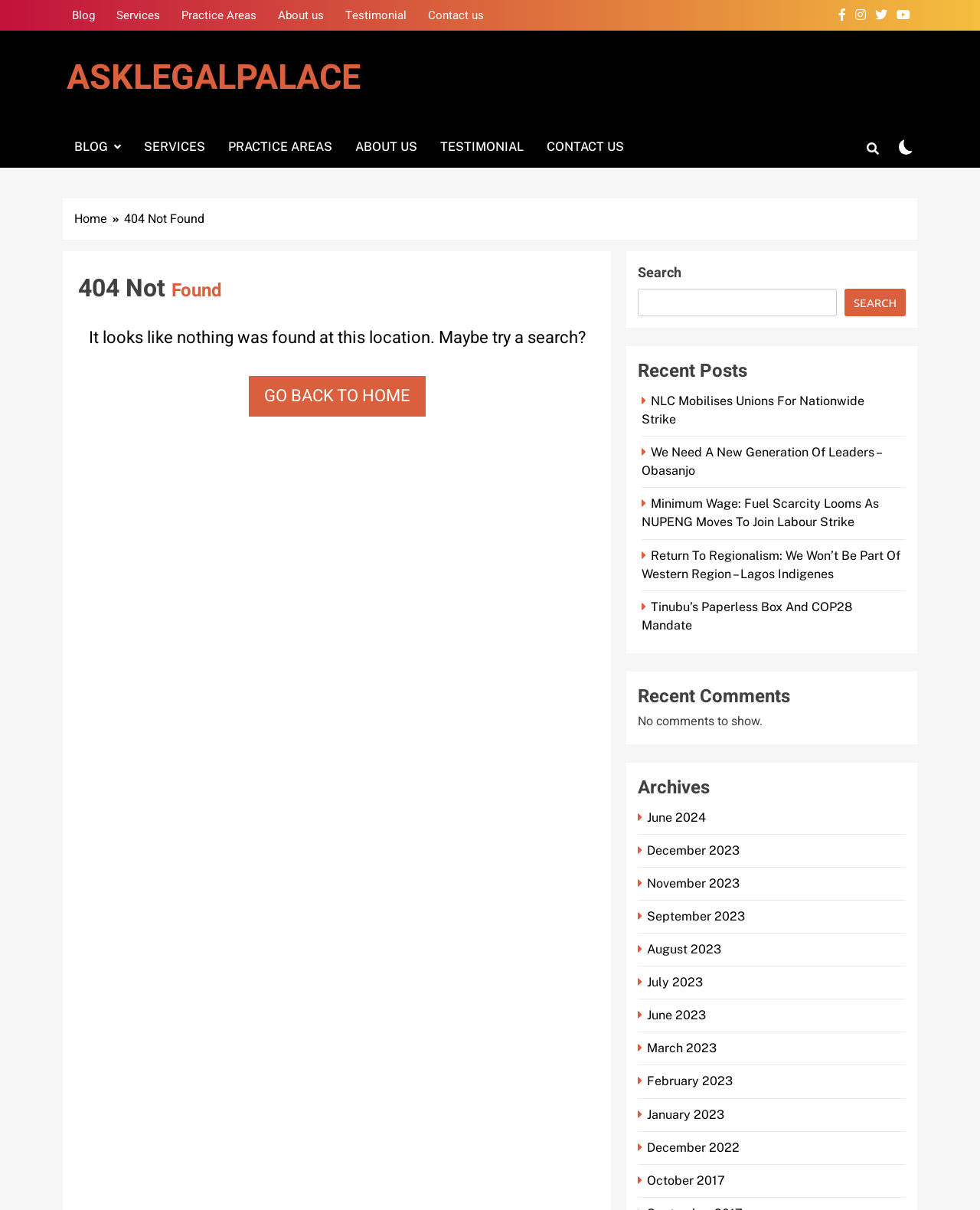Please provide the main heading of the webpage content.

404 Not Found